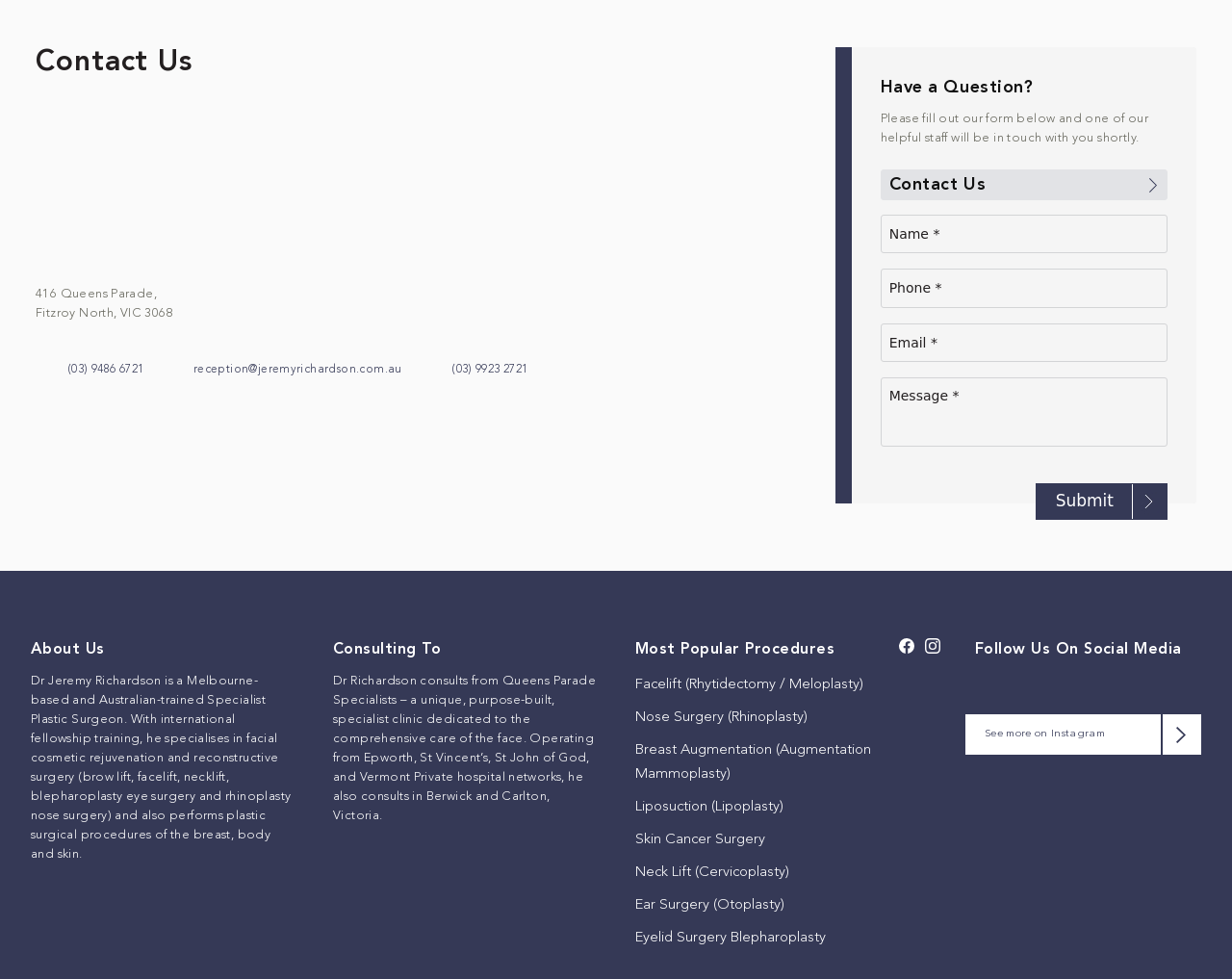Please provide a short answer using a single word or phrase for the question:
How can one contact Dr. Richardson?

Phone, email, or online form